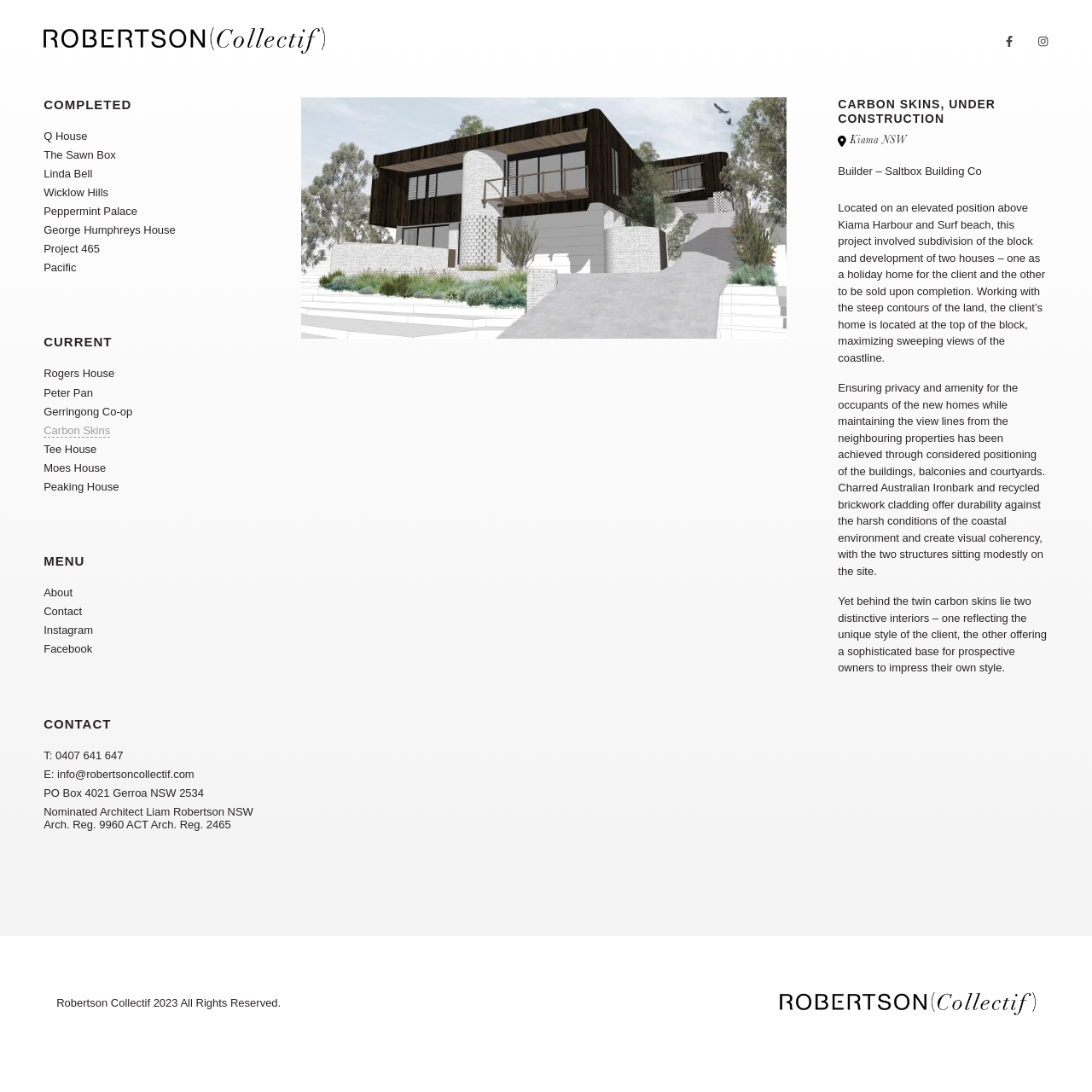Find the bounding box coordinates for the area that must be clicked to perform this action: "View the 'Carbon Skins' project details".

[0.04, 0.388, 0.101, 0.401]